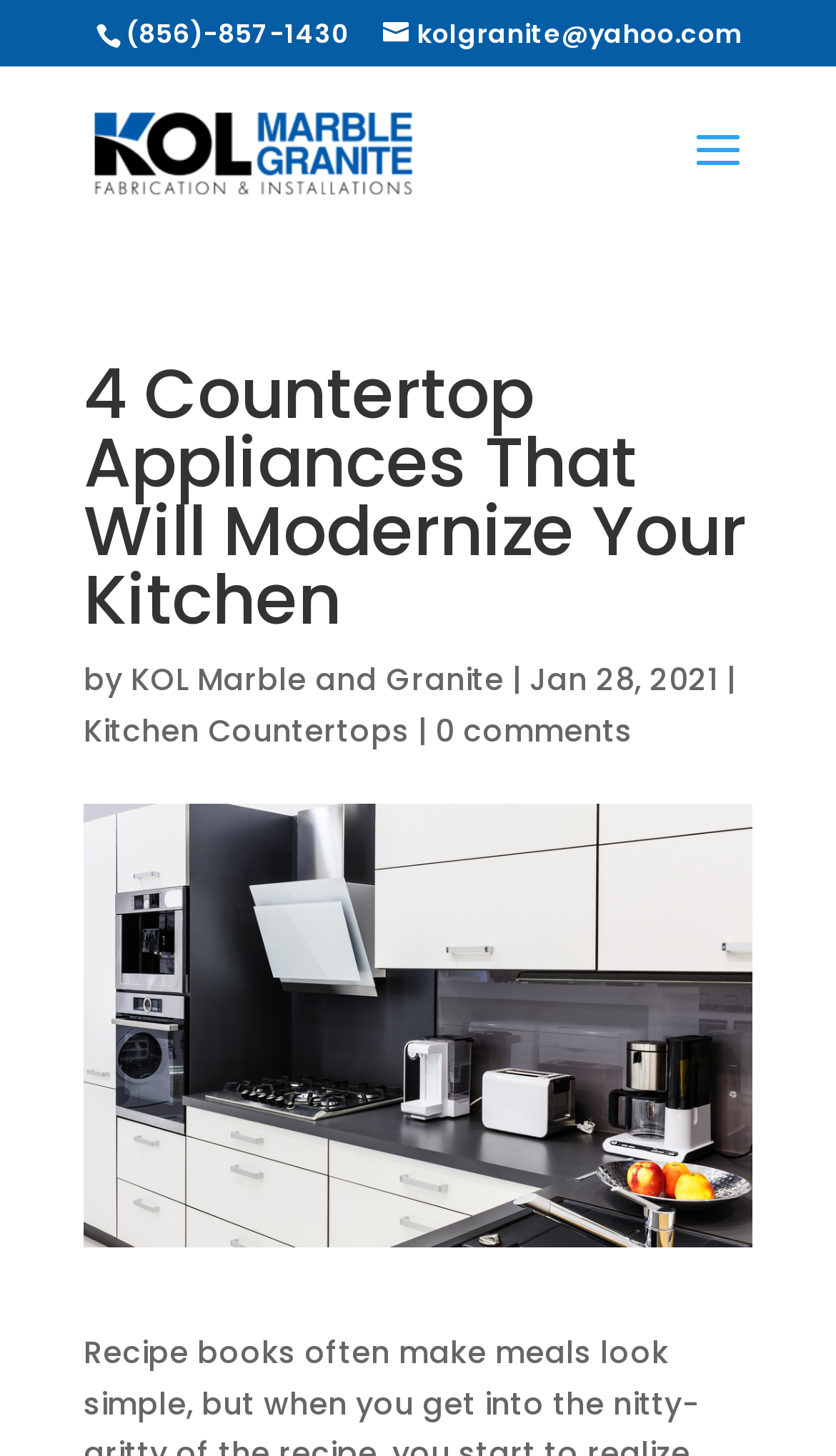What is the email address of KOL Marble and Granite?
Carefully analyze the image and provide a thorough answer to the question.

I found the email address by looking at the link element next to the phone number, which displays the email address as 'kolgranite@yahoo.com'.